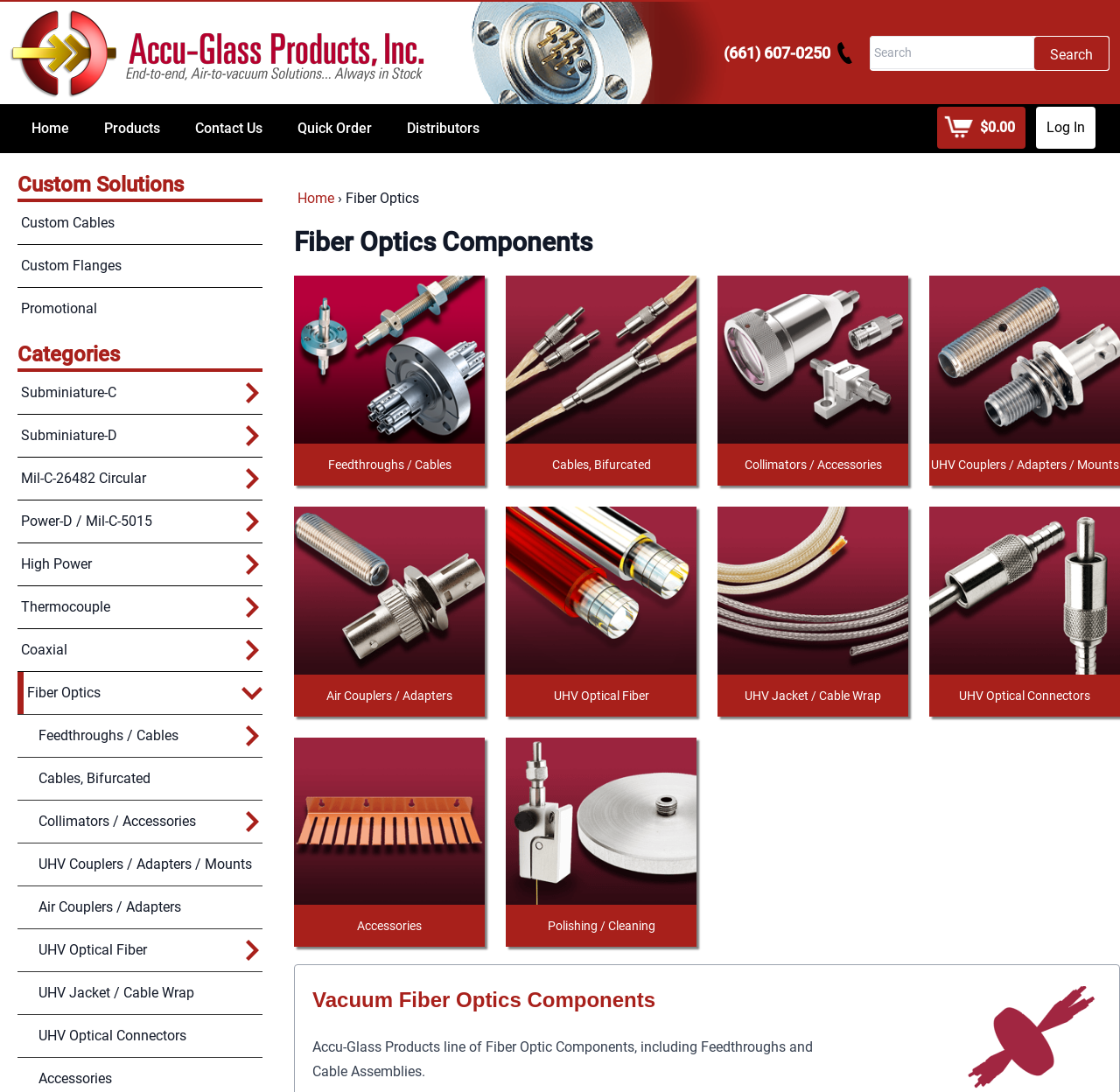Please pinpoint the bounding box coordinates for the region I should click to adhere to this instruction: "click on the Accu-Glass Products, Inc. Logo".

[0.0, 0.002, 0.391, 0.095]